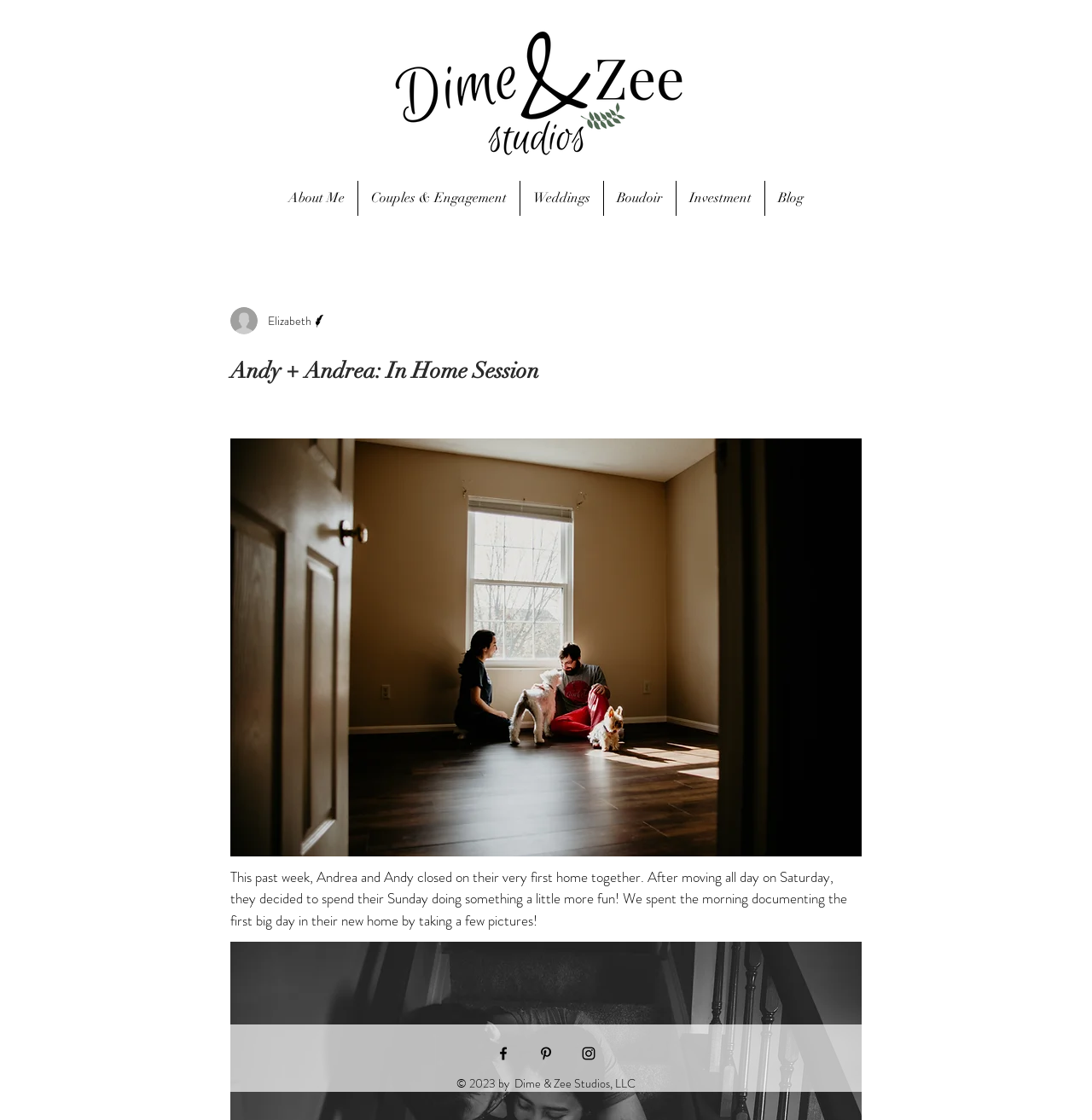Summarize the webpage comprehensively, mentioning all visible components.

This webpage is about a photography session with Andy and Andrea in their new home. At the top of the page, there is a logo image of "the Mixologist" on the left side, and a navigation menu on the right side with links to different sections of the website, including "About Me", "Couples & Engagement", "Weddings", "Boudoir", "Investment", and "Blog".

Below the navigation menu, there is a heading that reads "Andy + Andrea: In Home Session". Underneath the heading, there is a button and a block of text that describes the photography session, mentioning that Andy and Andrea closed on their first home together and decided to spend their Sunday taking pictures.

On the top-right side of the page, there is a small image of the writer, Elizabeth, and another image of a person. At the bottom of the page, there is a social media bar with links to Facebook, Pinterest, and Instagram, represented by black icons. Additionally, there is a copyright notice at the very bottom of the page, stating "© 2023 by Dime & Zee Studios, LLC".